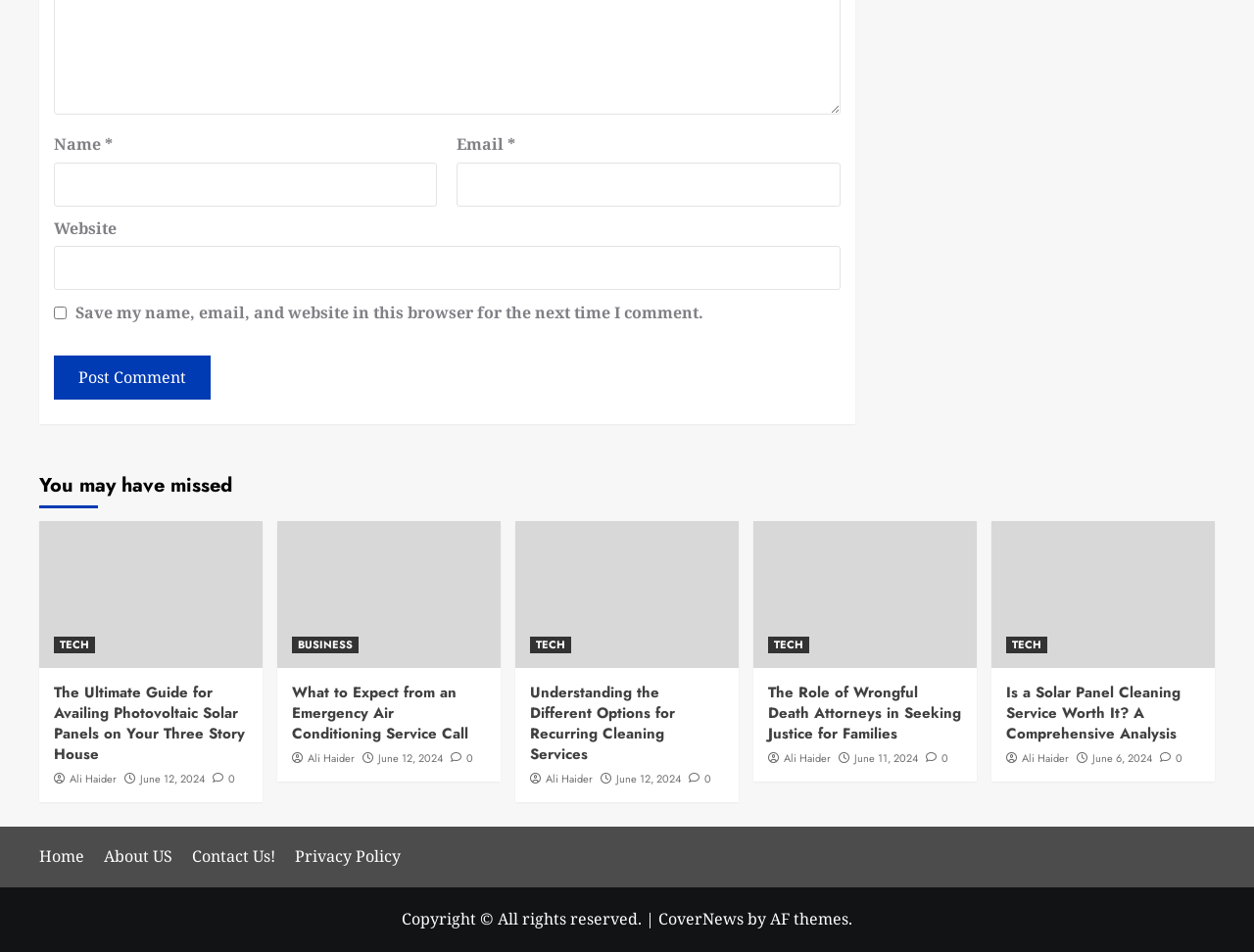Determine the bounding box for the UI element described here: "parent_node: Name * name="author"".

[0.043, 0.17, 0.349, 0.217]